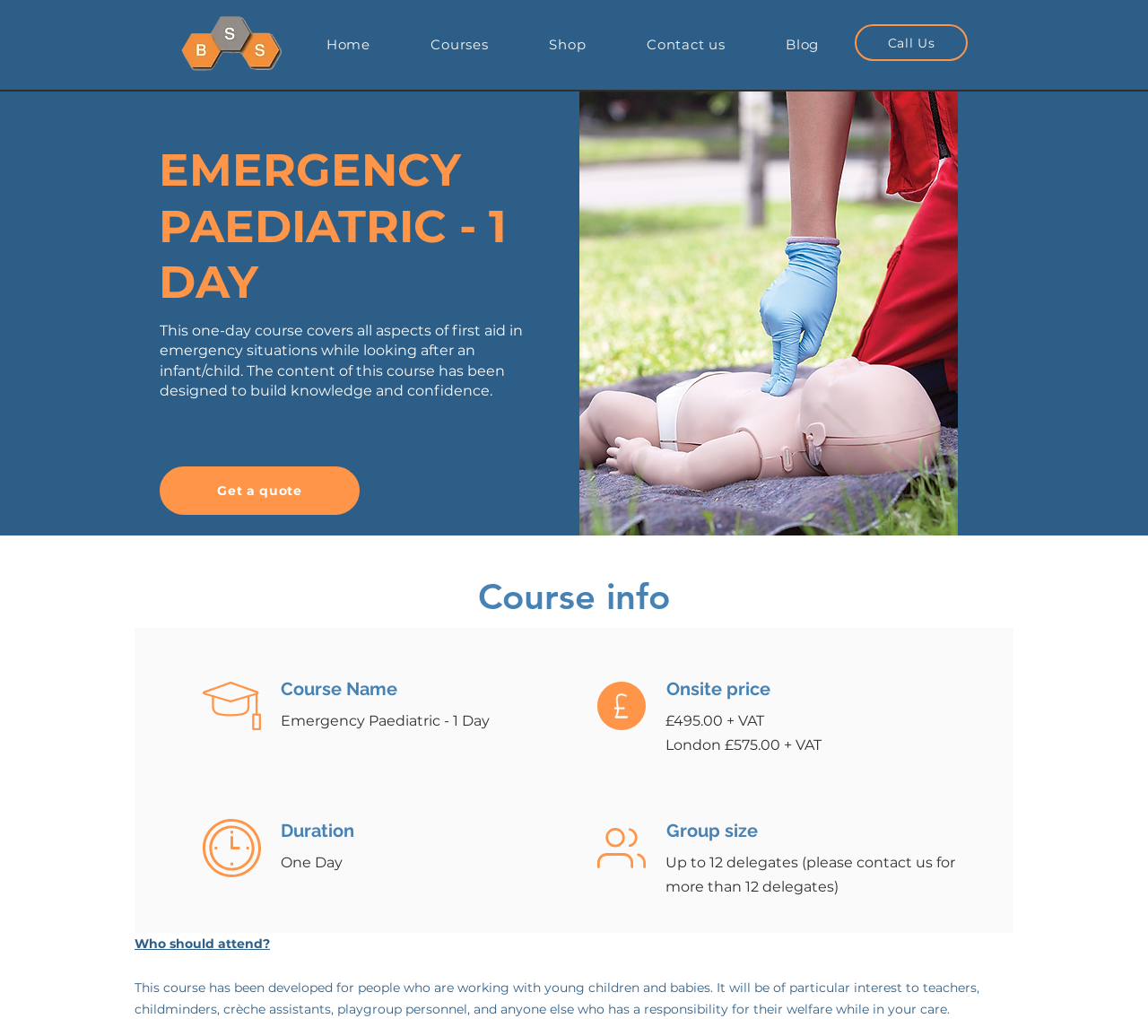Using the webpage screenshot, locate the HTML element that fits the following description and provide its bounding box: "Call Us".

[0.745, 0.023, 0.843, 0.059]